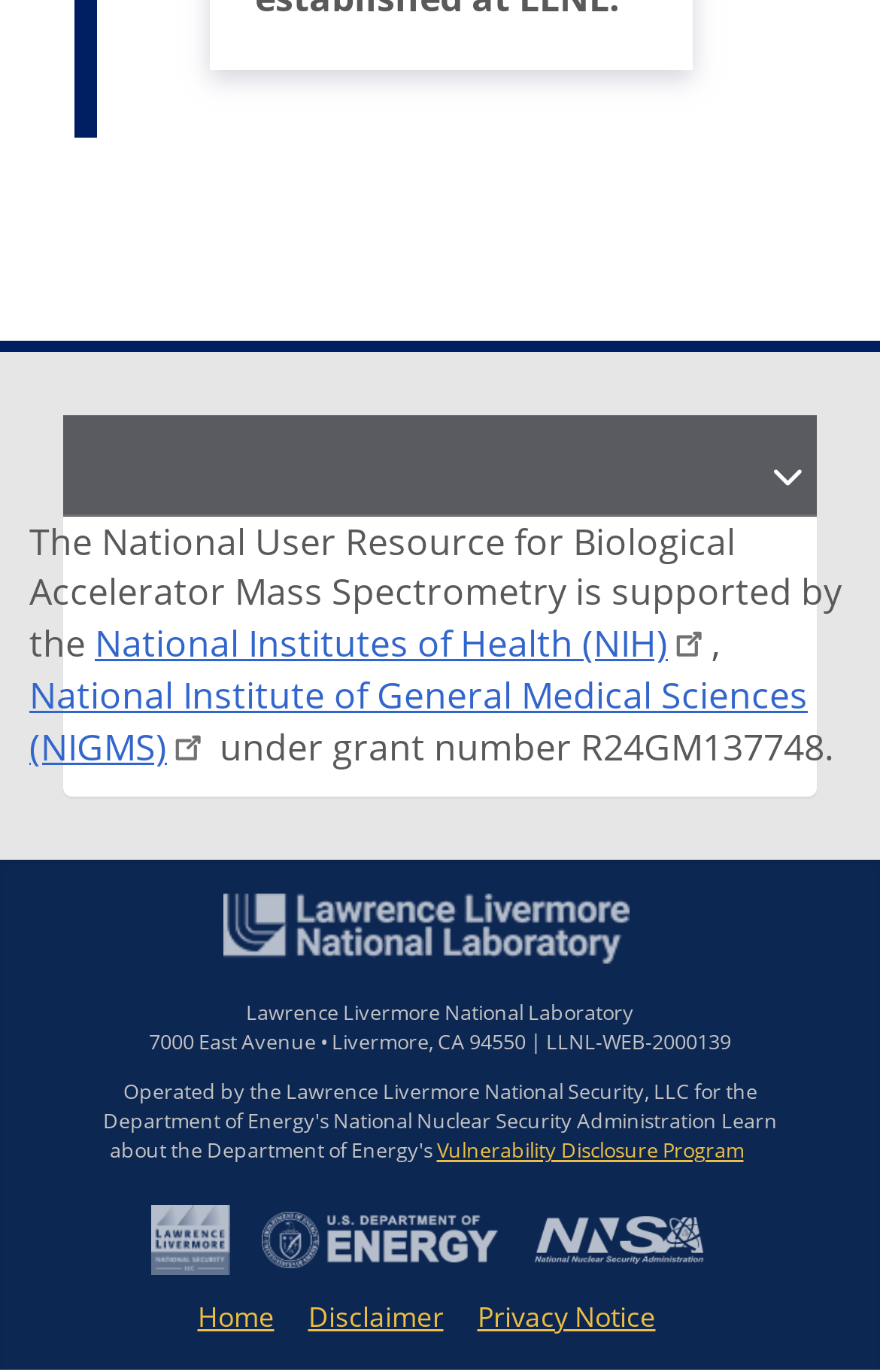What is the name of the institute mentioned in the tabpanel section?
Please ensure your answer to the question is detailed and covers all necessary aspects.

I found the answer by looking at the link element that says 'National Institutes of Health (NIH)' which is located in the tabpanel section.